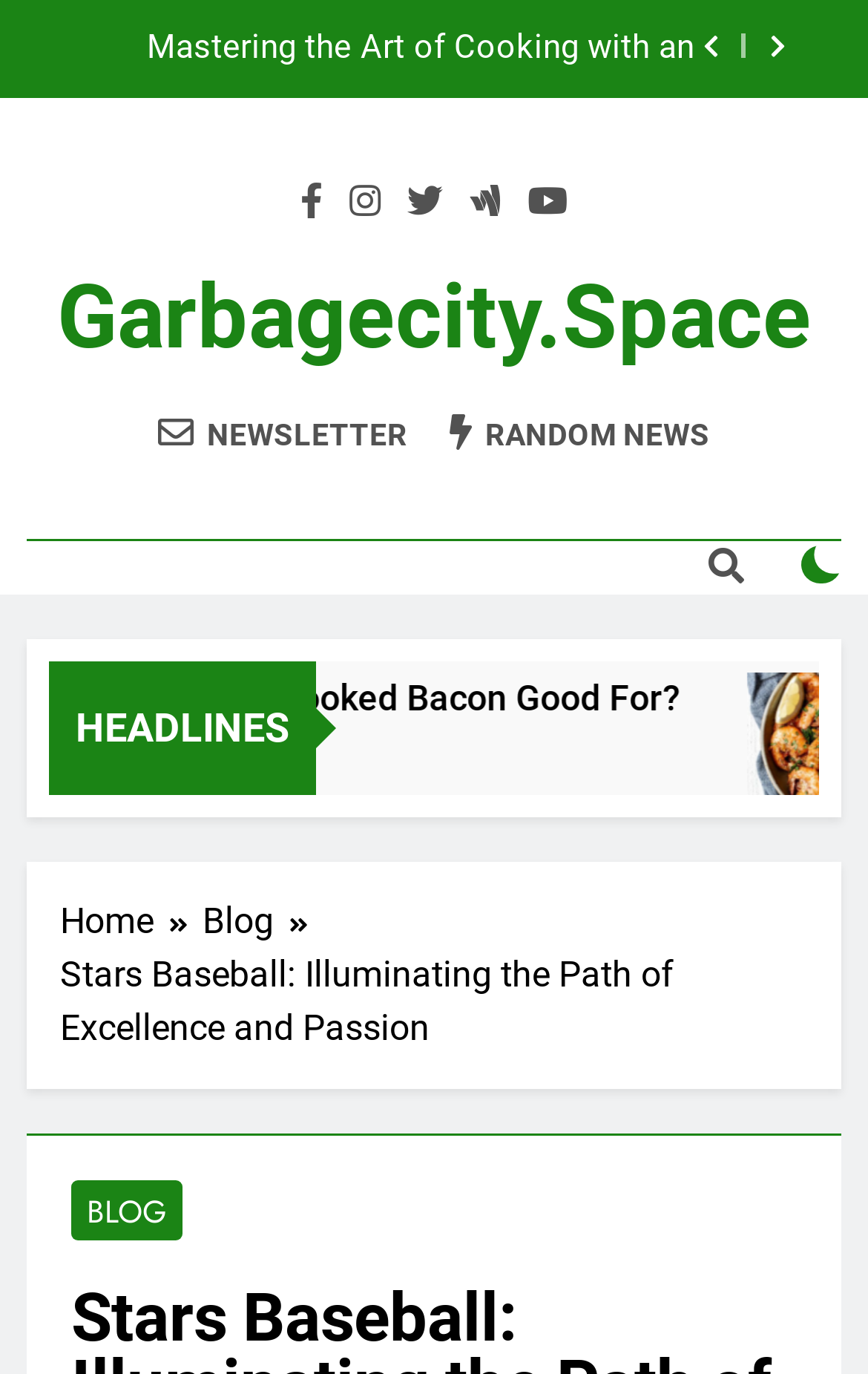Can you specify the bounding box coordinates for the region that should be clicked to fulfill this instruction: "Read the article about cooked shrimp".

[0.072, 0.019, 0.8, 0.045]